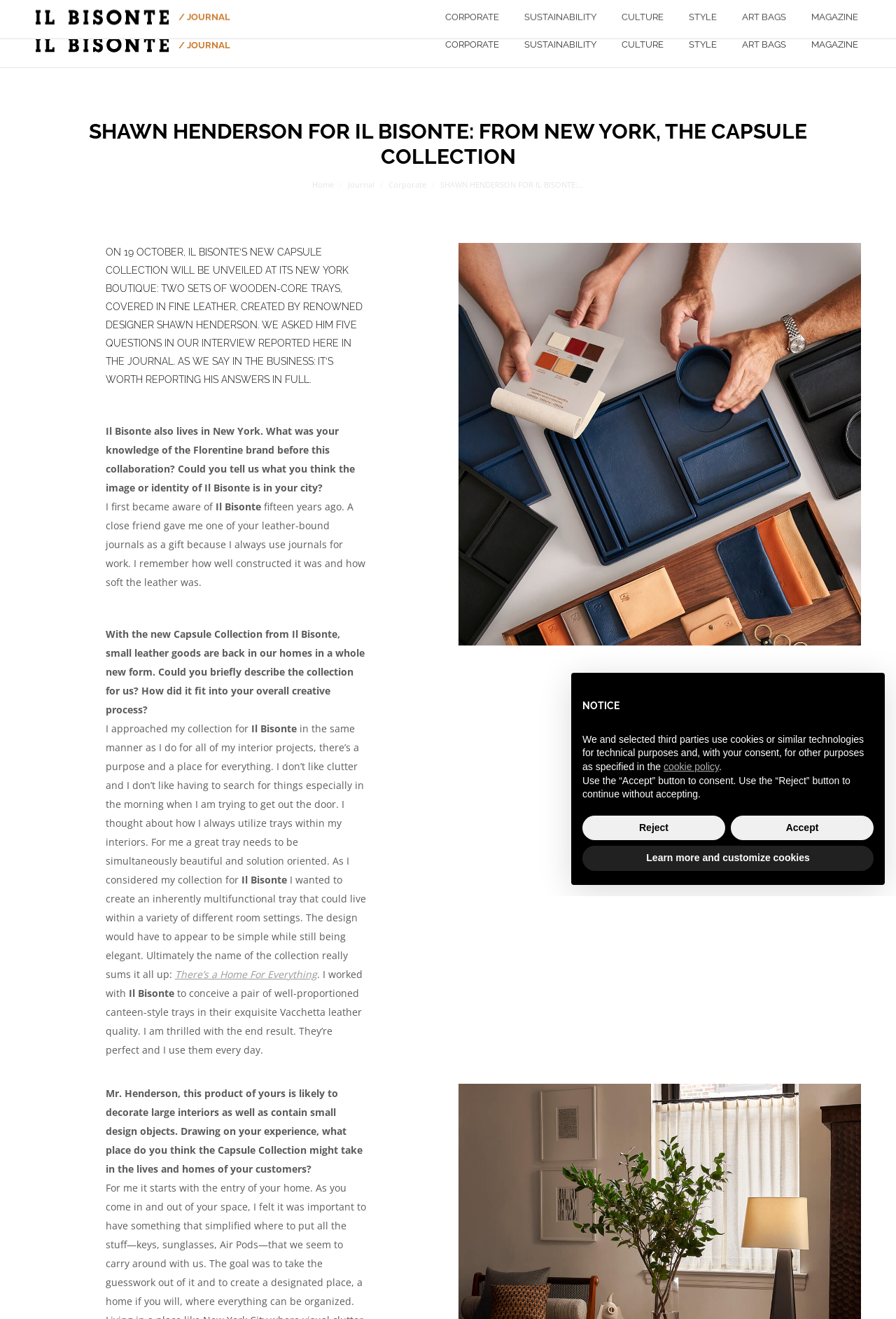What is the brand name of the capsule collection?
Please respond to the question thoroughly and include all relevant details.

The brand name of the capsule collection can be found in the heading 'SHAWN HENDERSON FOR IL BISONTE: FROM NEW YORK, THE CAPSULE COLLECTION' and also in the link 'Il Bisonte Firenze' at the top of the page.